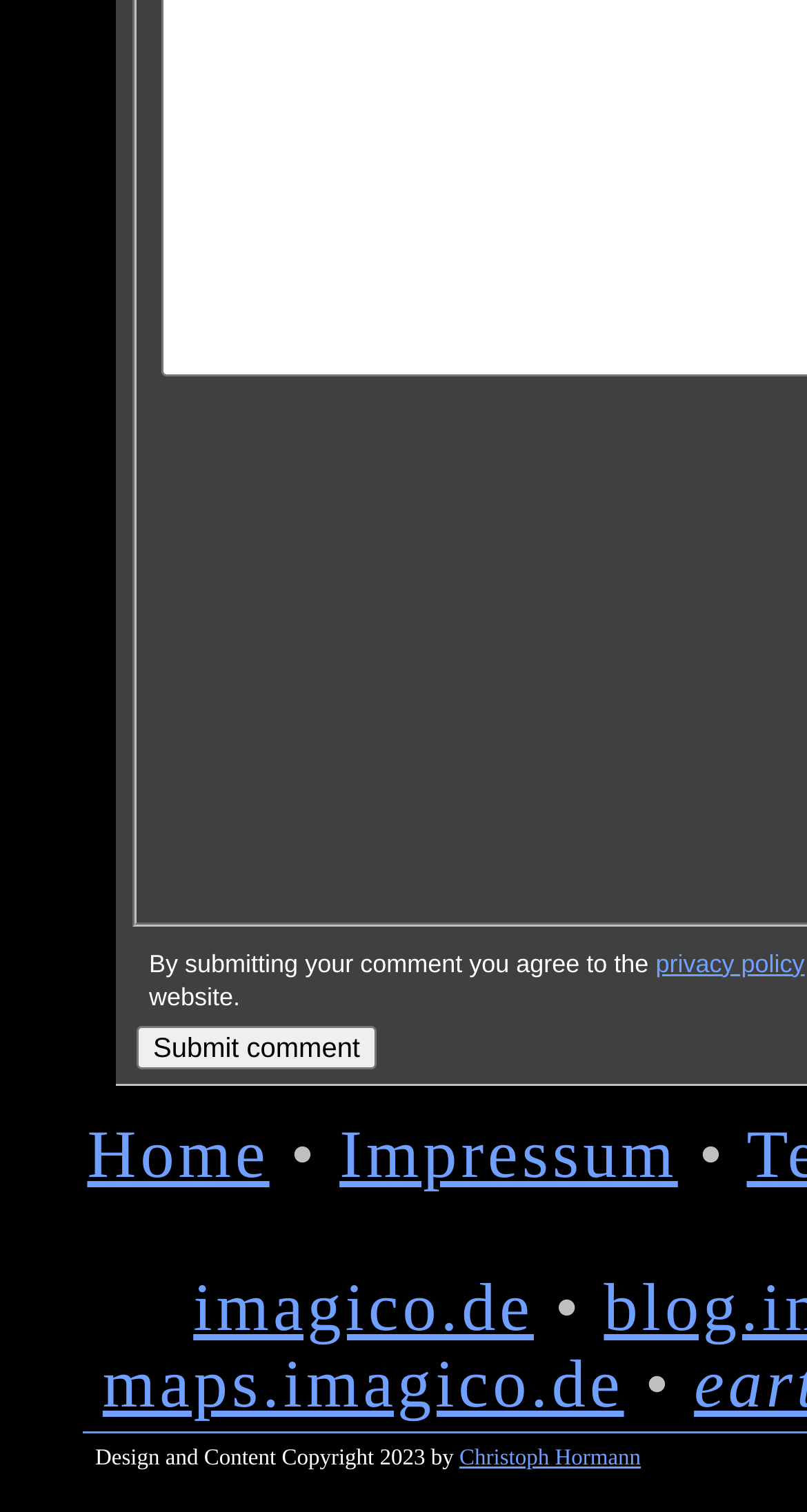Determine the bounding box coordinates in the format (top-left x, top-left y, bottom-right x, bottom-right y). Ensure all values are floating point numbers between 0 and 1. Identify the bounding box of the UI element described by: maps.imagico.de

[0.127, 0.891, 0.773, 0.941]